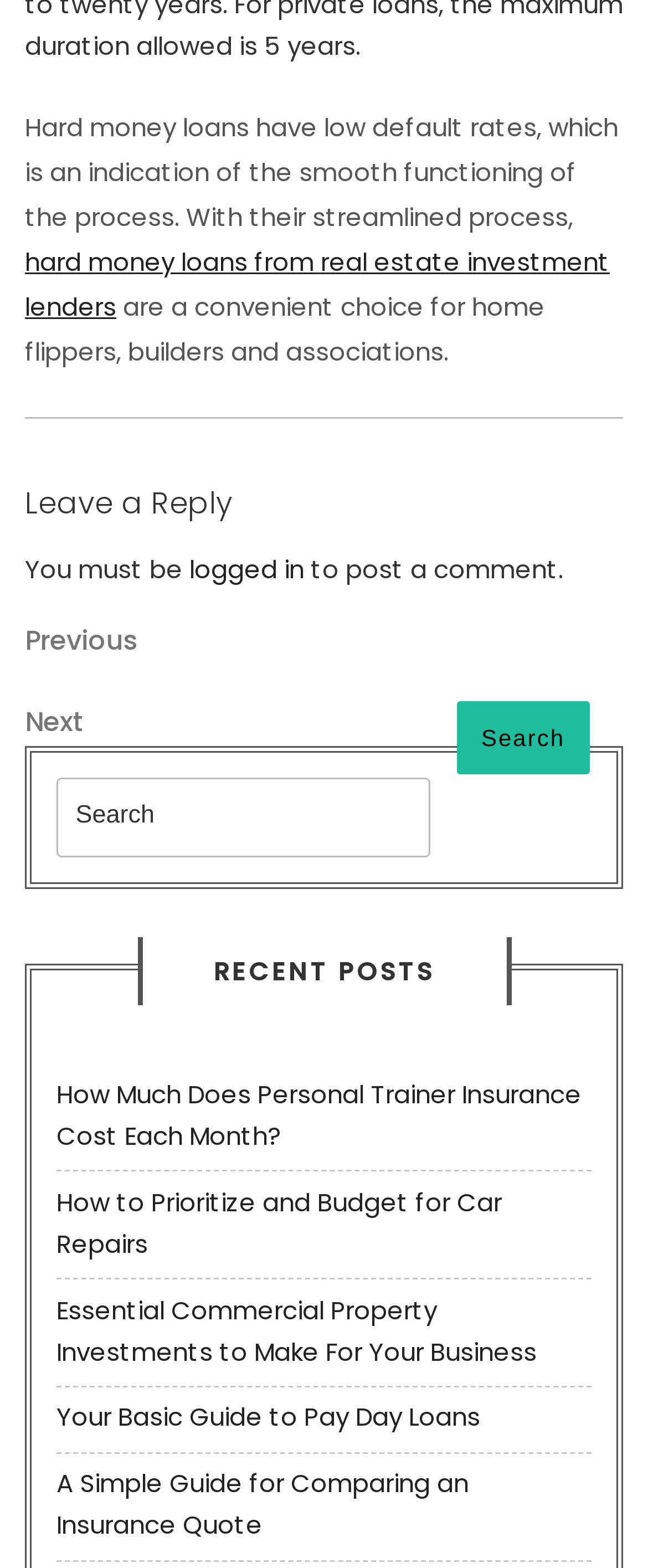Specify the bounding box coordinates of the region I need to click to perform the following instruction: "Read 'How Much Does Personal Trainer Insurance Cost Each Month?'". The coordinates must be four float numbers in the range of 0 to 1, i.e., [left, top, right, bottom].

[0.087, 0.687, 0.897, 0.735]